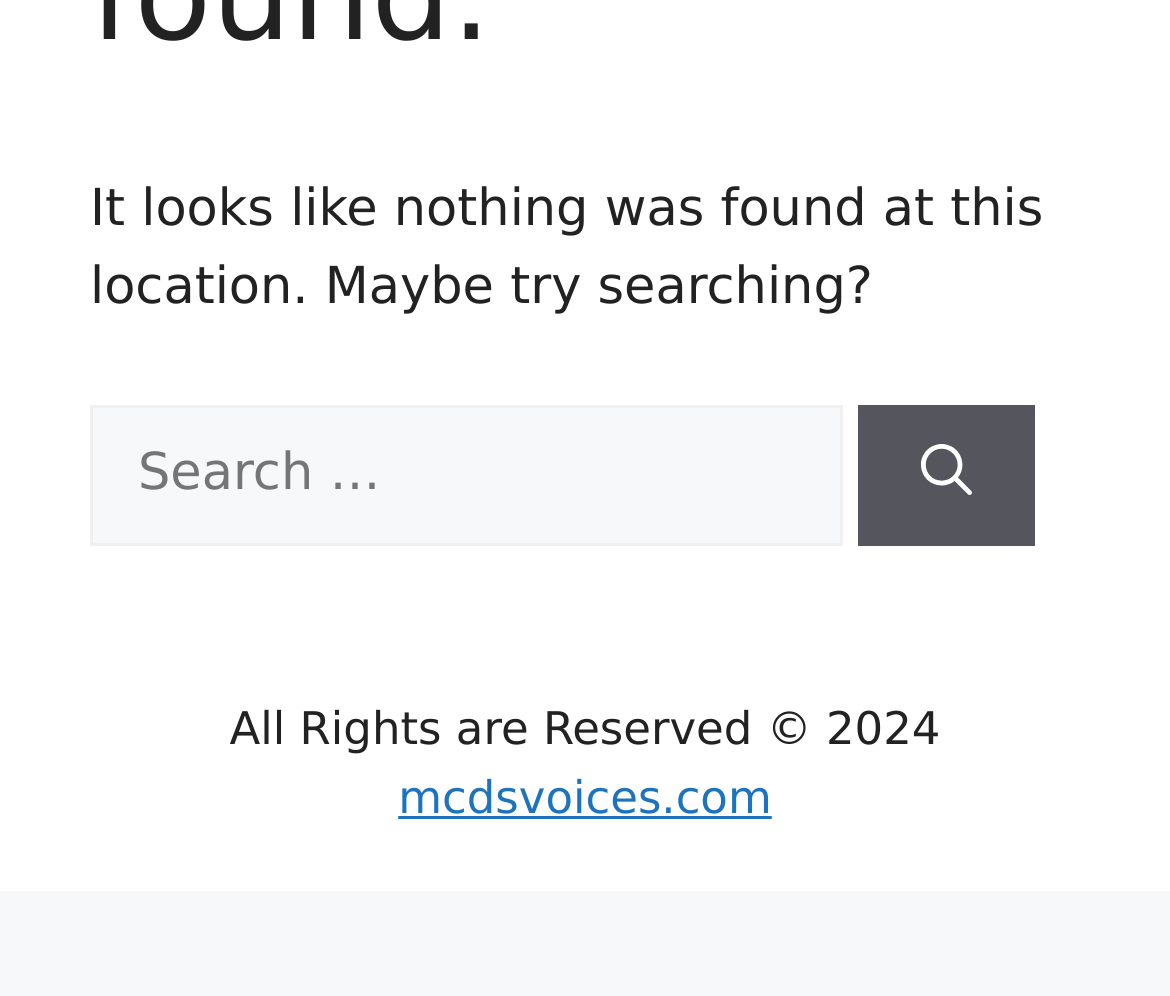Identify the bounding box of the UI element that matches this description: "mcdsvoices.com".

[0.34, 0.773, 0.66, 0.827]